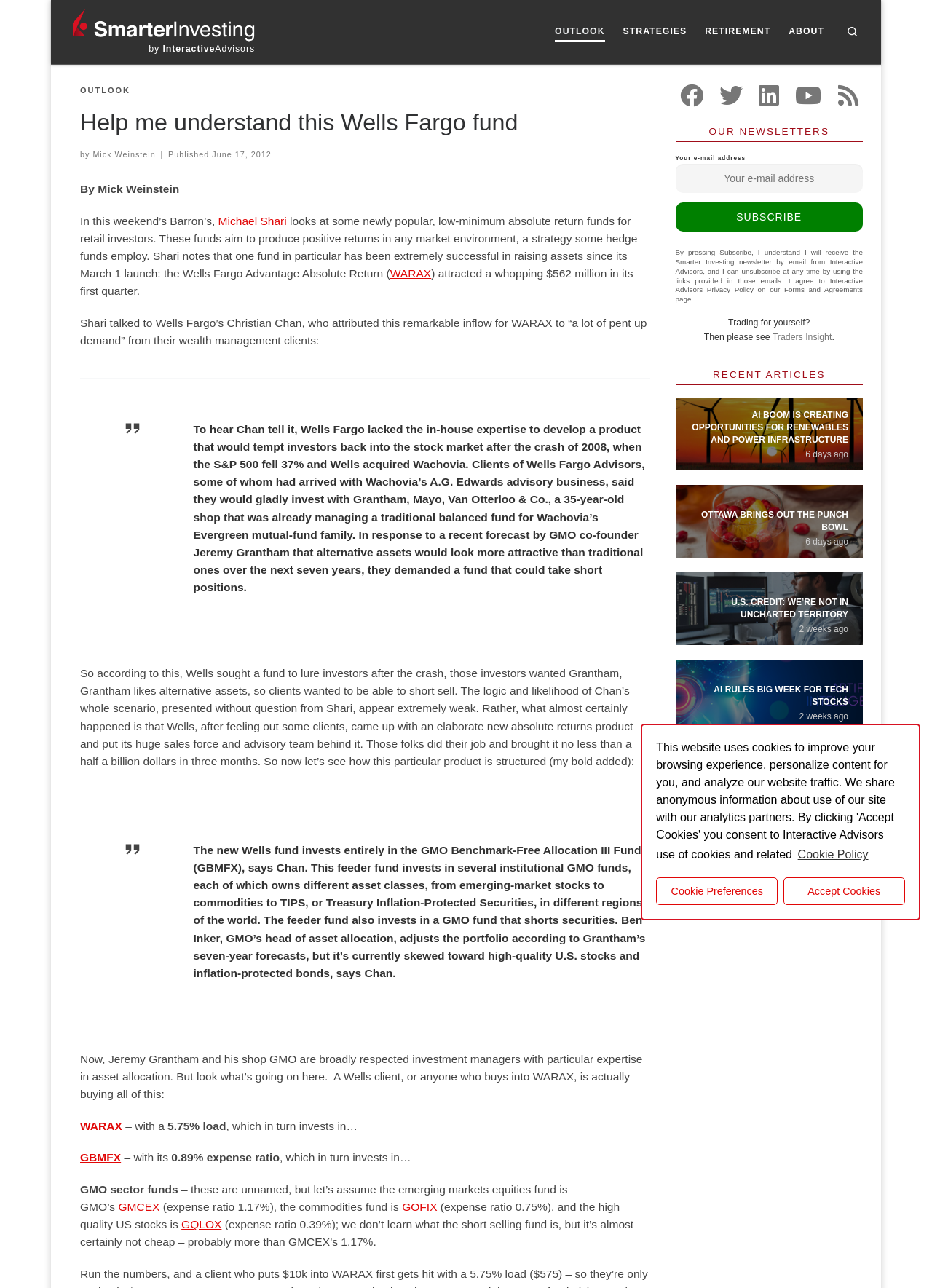Describe the webpage meticulously, covering all significant aspects.

This webpage is about Smarter Investing, with a focus on a Wells Fargo fund. At the top, there is a navigation menu with links to "OUTLOOK", "STRATEGIES", "RETIREMENT", and "ABOUT". Below this, there is a search bar and a header with the title "Help me understand this Wells Fargo fund" and the author's name, Mick Weinstein.

The main content of the page is an article discussing a Wells Fargo fund, specifically the Wells Fargo Advantage Absolute Return fund (WARAX). The article quotes Christian Chan, who attributes the fund's success to "pent up demand" from their wealth management clients. The article then analyzes this claim, suggesting that it is unlikely and that the fund's success is more likely due to Wells Fargo's sales force and advisory team.

The article also explains the structure of the fund, which invests entirely in the GMO Benchmark-Free Allocation III Fund (GBMFX). This feeder fund invests in several institutional GMO funds, each of which owns different asset classes, including emerging-market stocks, commodities, and TIPS. The article notes that this structure results in a high expense ratio for investors.

At the bottom of the page, there are links to follow Smarter Investing on social media, a section to subscribe to their newsletter, and a list of recent articles.